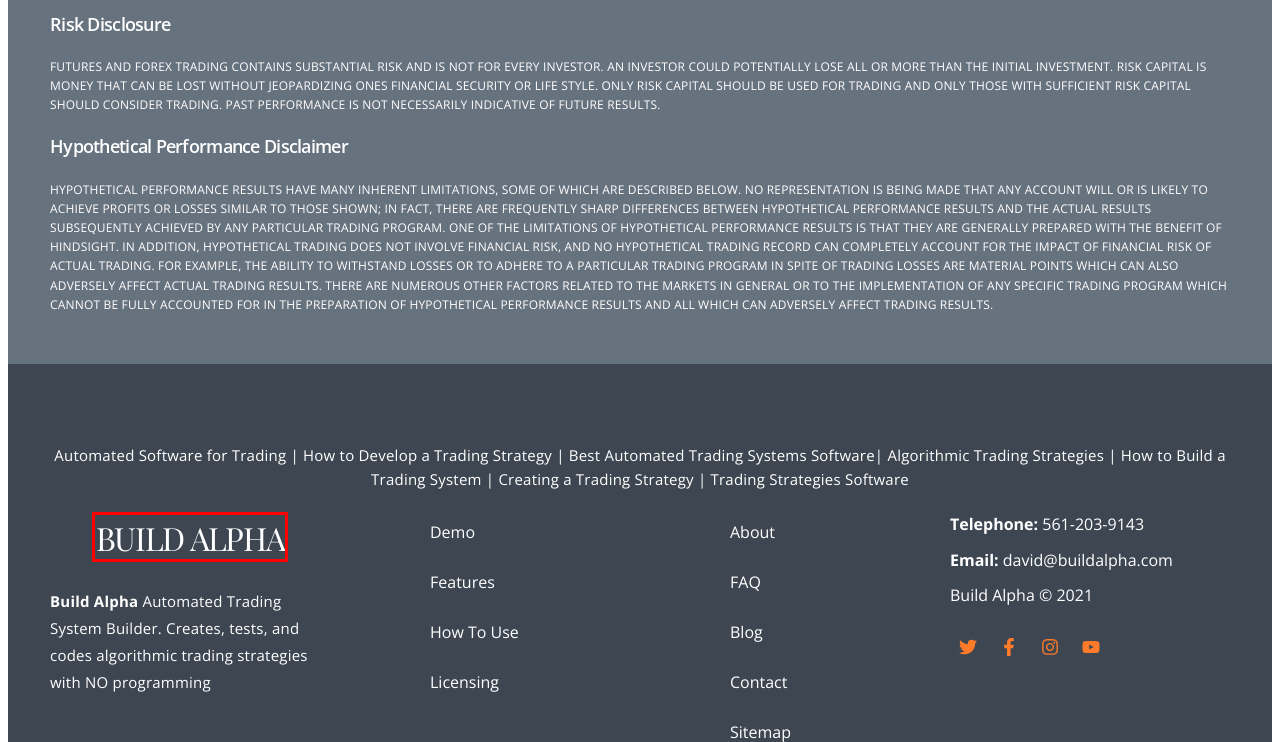Review the screenshot of a webpage that includes a red bounding box. Choose the webpage description that best matches the new webpage displayed after clicking the element within the bounding box. Here are the candidates:
A. Author-Dave – Build Alpha
B. Build Alpha
C. About – Build Alpha
D. Frequently Asked Questions (FAQ) – Build Alpha
E. Demo – Build Alpha
F. How To Improve Market Returns Using Alternative Data - See It Market
G. Blog – Build Alpha
H. Licensing – Build Alpha

B